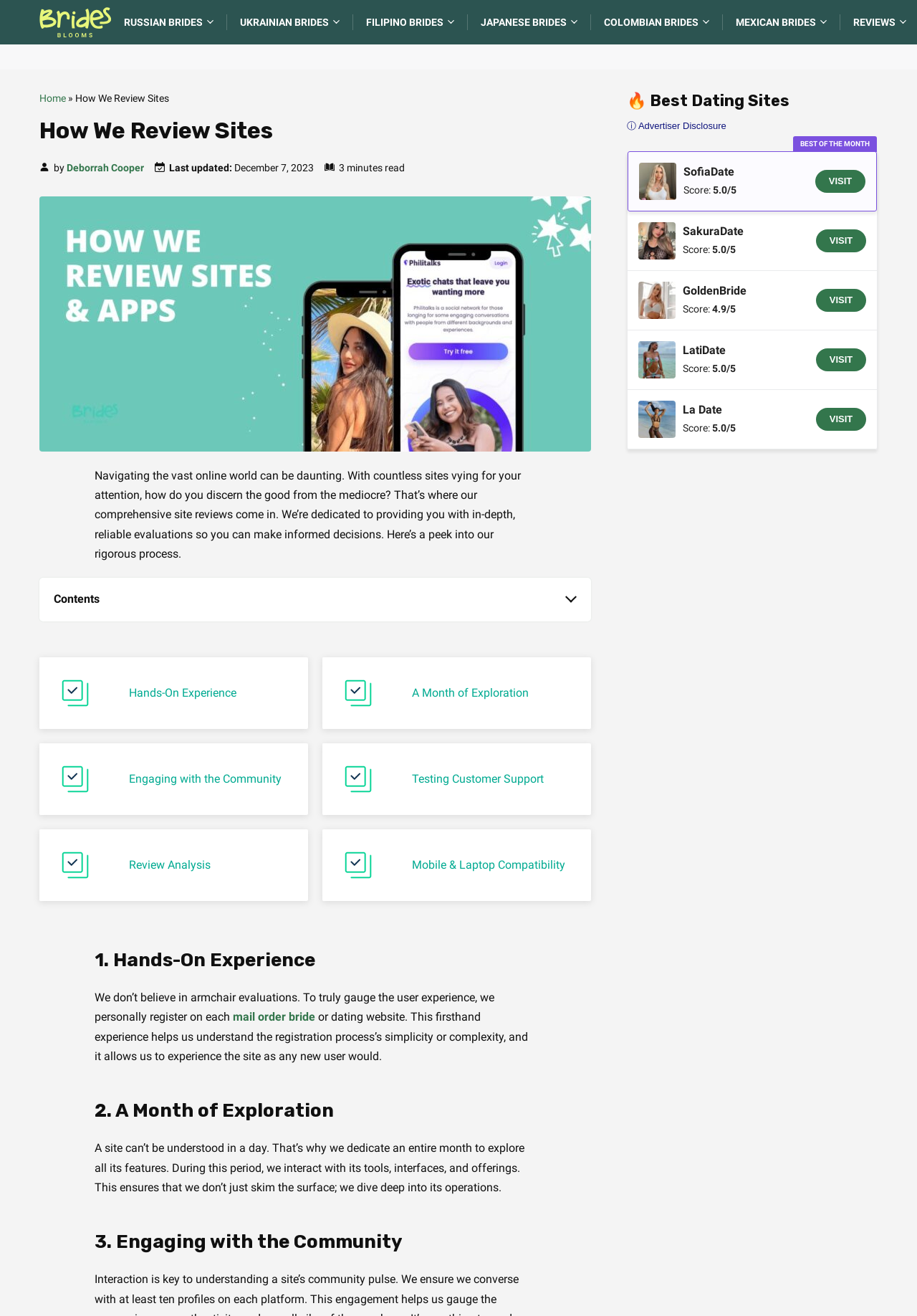Specify the bounding box coordinates of the region I need to click to perform the following instruction: "Visit the 'SofiaDate' website". The coordinates must be four float numbers in the range of 0 to 1, i.e., [left, top, right, bottom].

[0.889, 0.134, 0.944, 0.151]